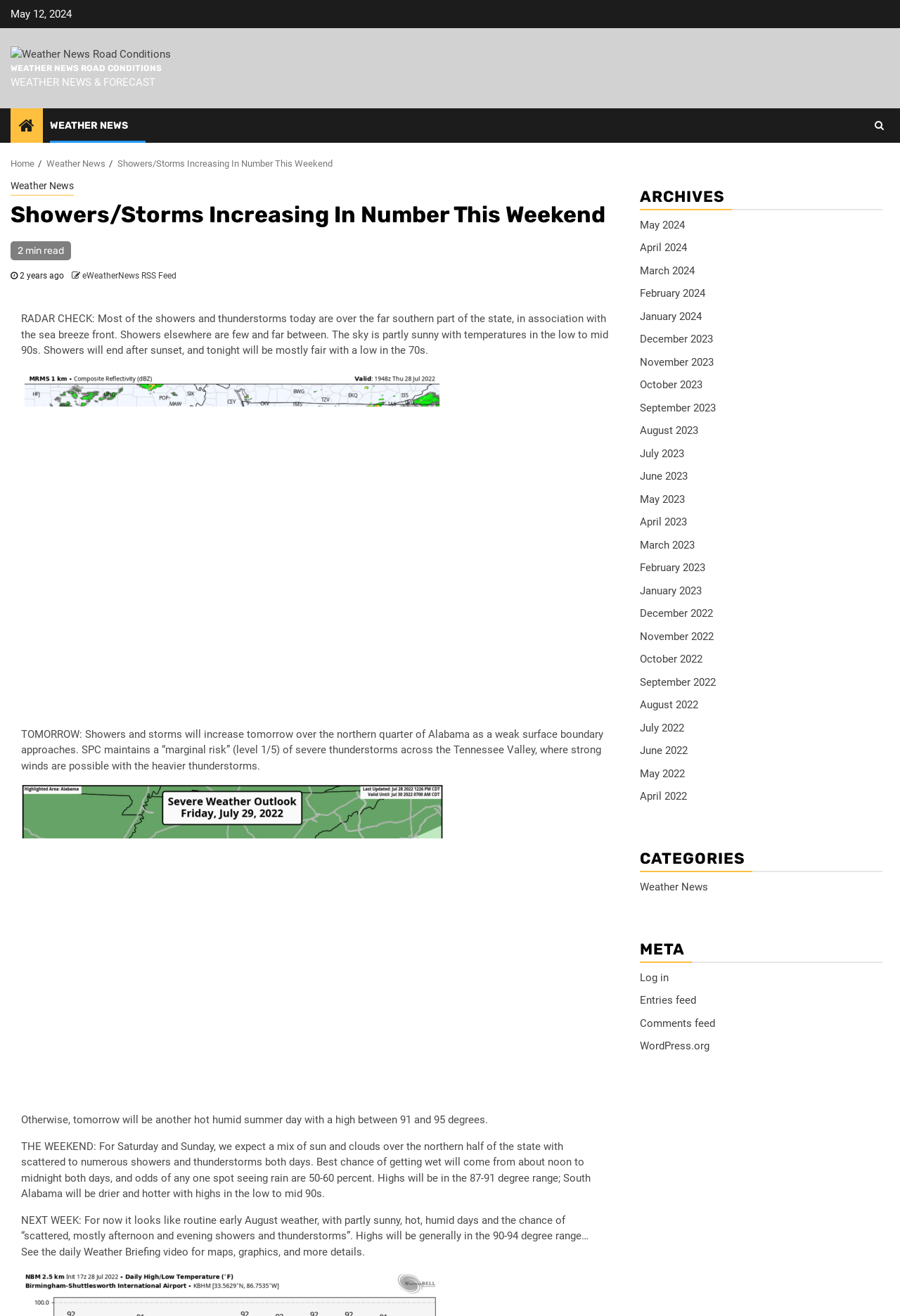Pinpoint the bounding box coordinates of the clickable element needed to complete the instruction: "Click on the 'Weather News Road Conditions' link". The coordinates should be provided as four float numbers between 0 and 1: [left, top, right, bottom].

[0.012, 0.036, 0.19, 0.045]